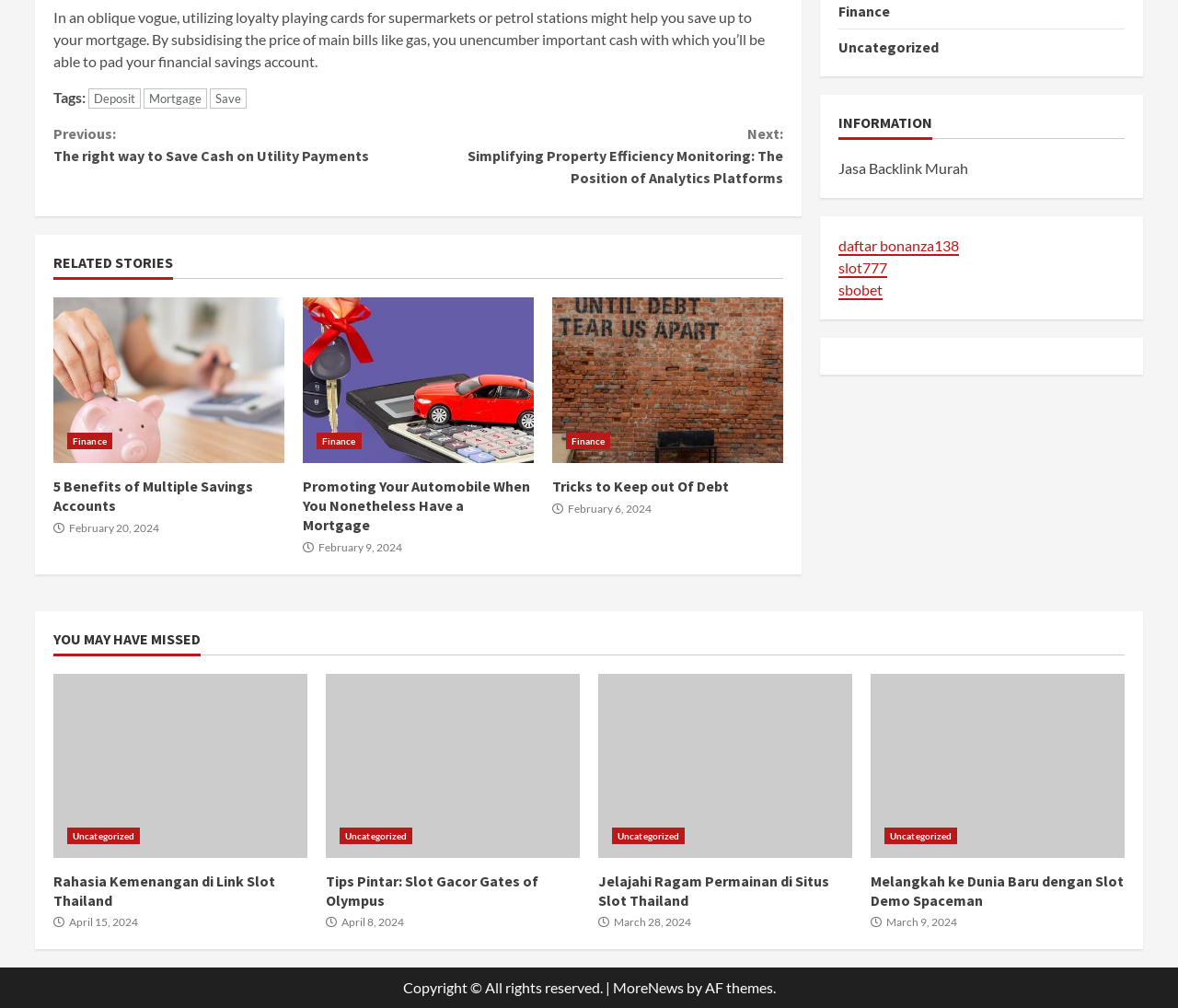Can you find the bounding box coordinates of the area I should click to execute the following instruction: "Browse the FASHION category"?

None